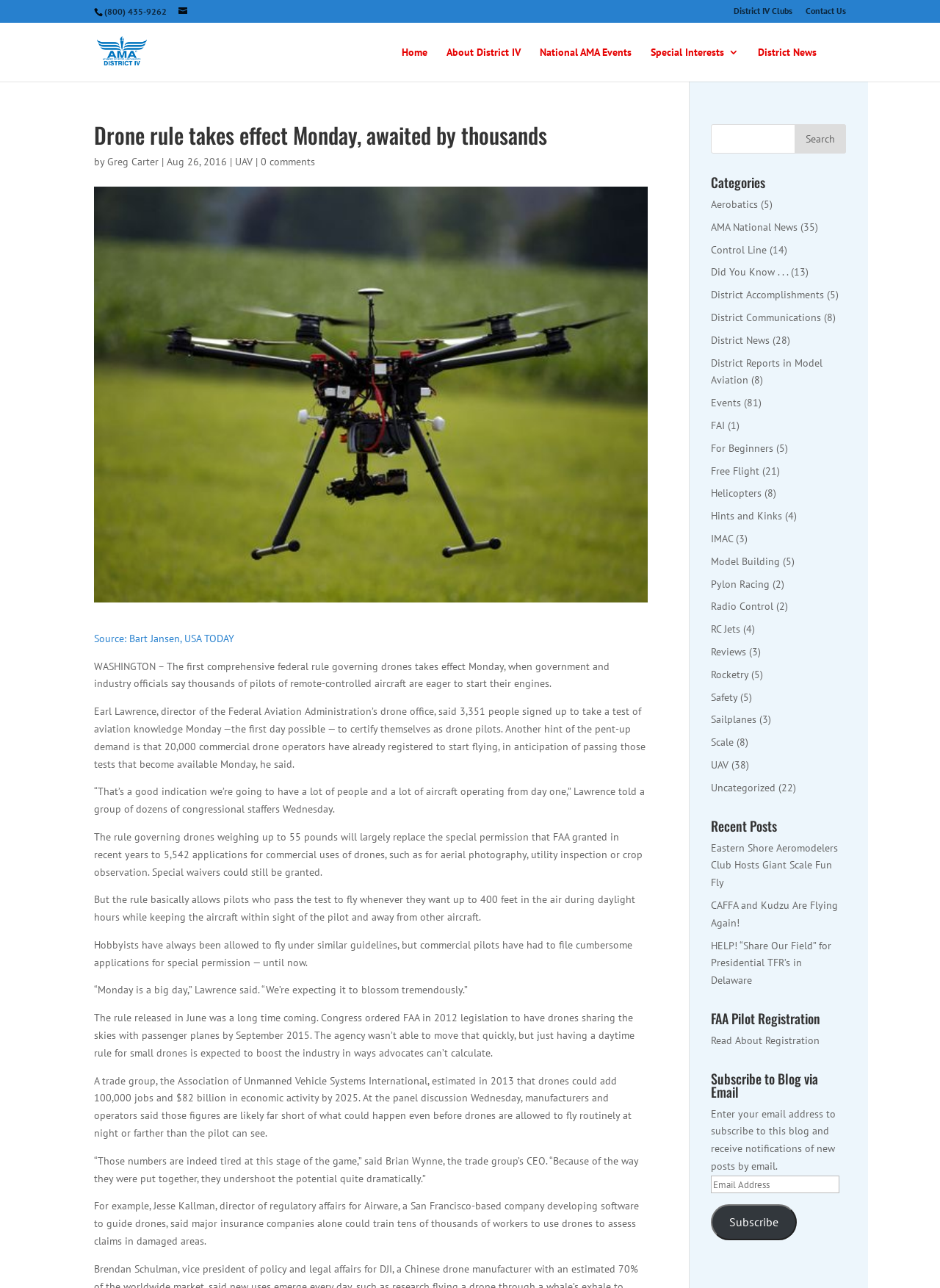How many commercial drone operators have already registered to start flying?
Look at the image and construct a detailed response to the question.

Another hint of the pent-up demand is that 20,000 commercial drone operators have already registered to start flying, in anticipation of passing those tests that become available Monday, he said.